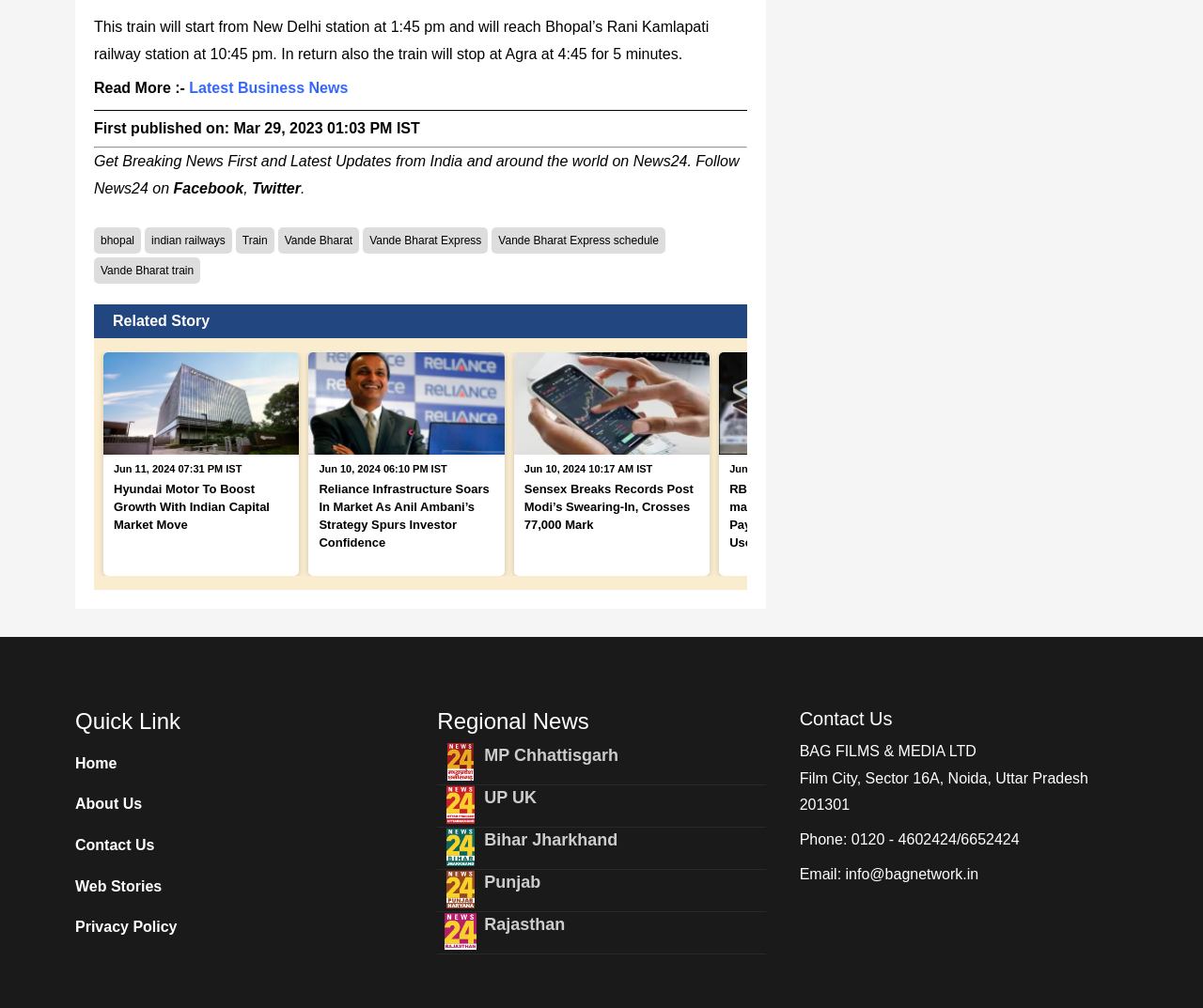Determine the bounding box coordinates of the clickable element necessary to fulfill the instruction: "Read related news about Hyundai Motor". Provide the coordinates as four float numbers within the 0 to 1 range, i.e., [left, top, right, bottom].

[0.086, 0.349, 0.249, 0.536]